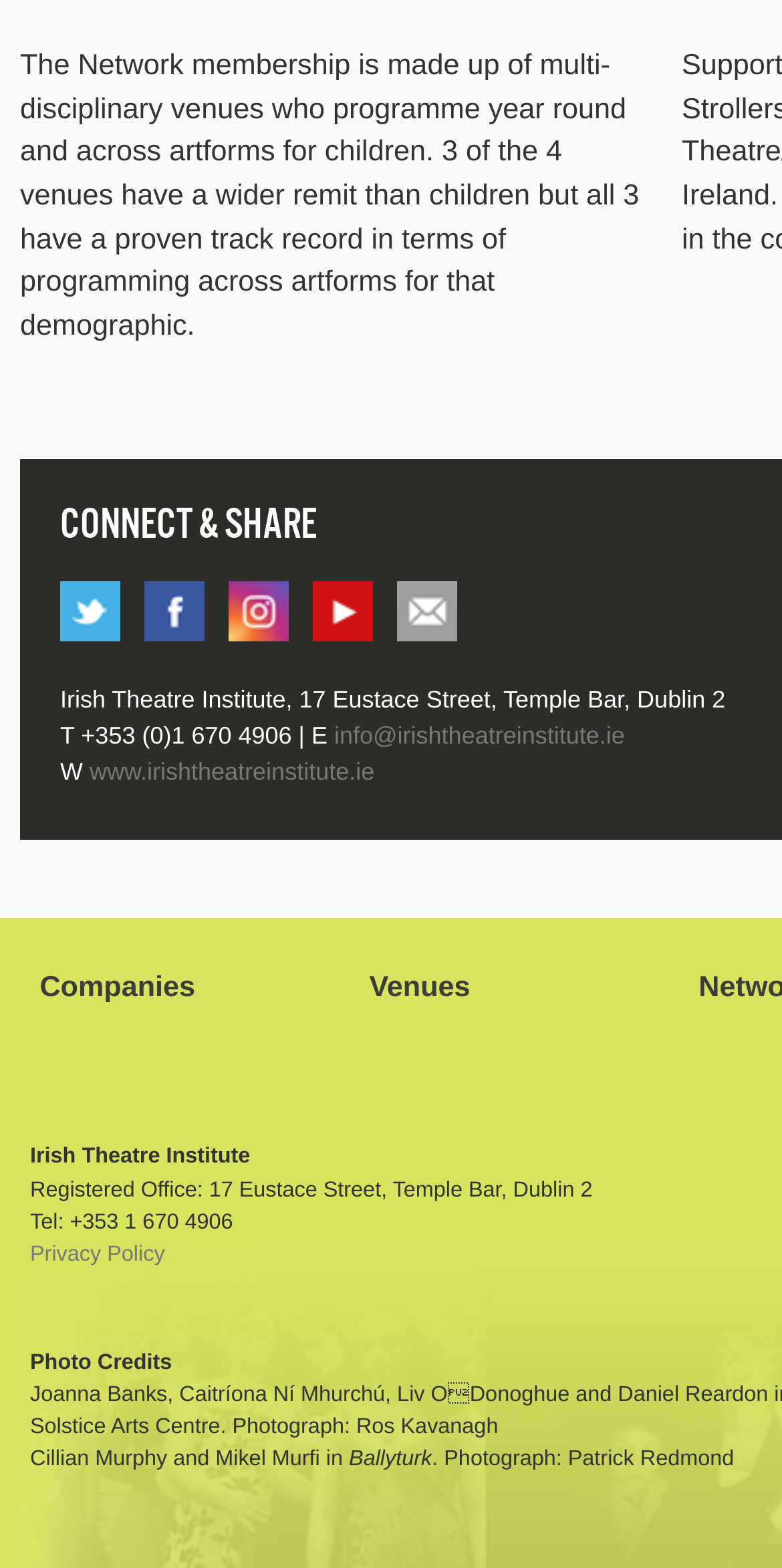Identify and provide the bounding box for the element described by: "Privacy Policy".

[0.038, 0.792, 0.211, 0.808]